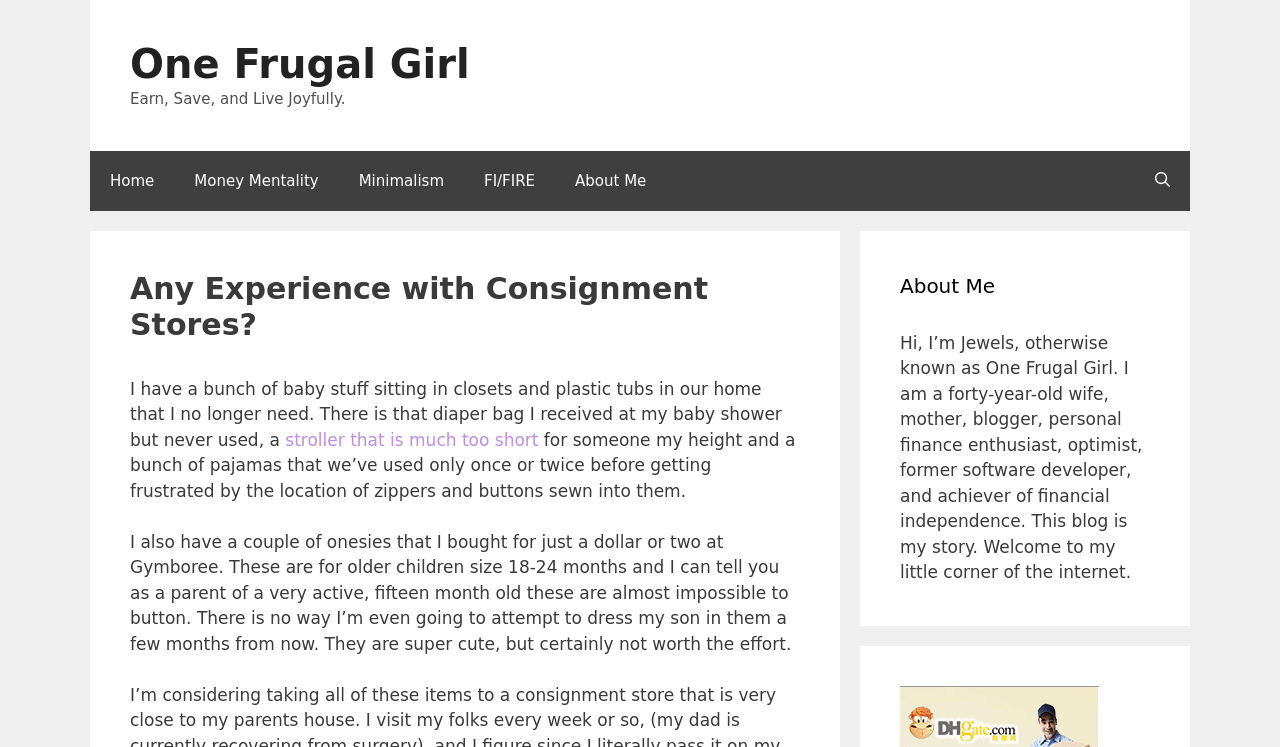Please locate the clickable area by providing the bounding box coordinates to follow this instruction: "Click on the 'Minimalism' link".

[0.265, 0.201, 0.362, 0.282]